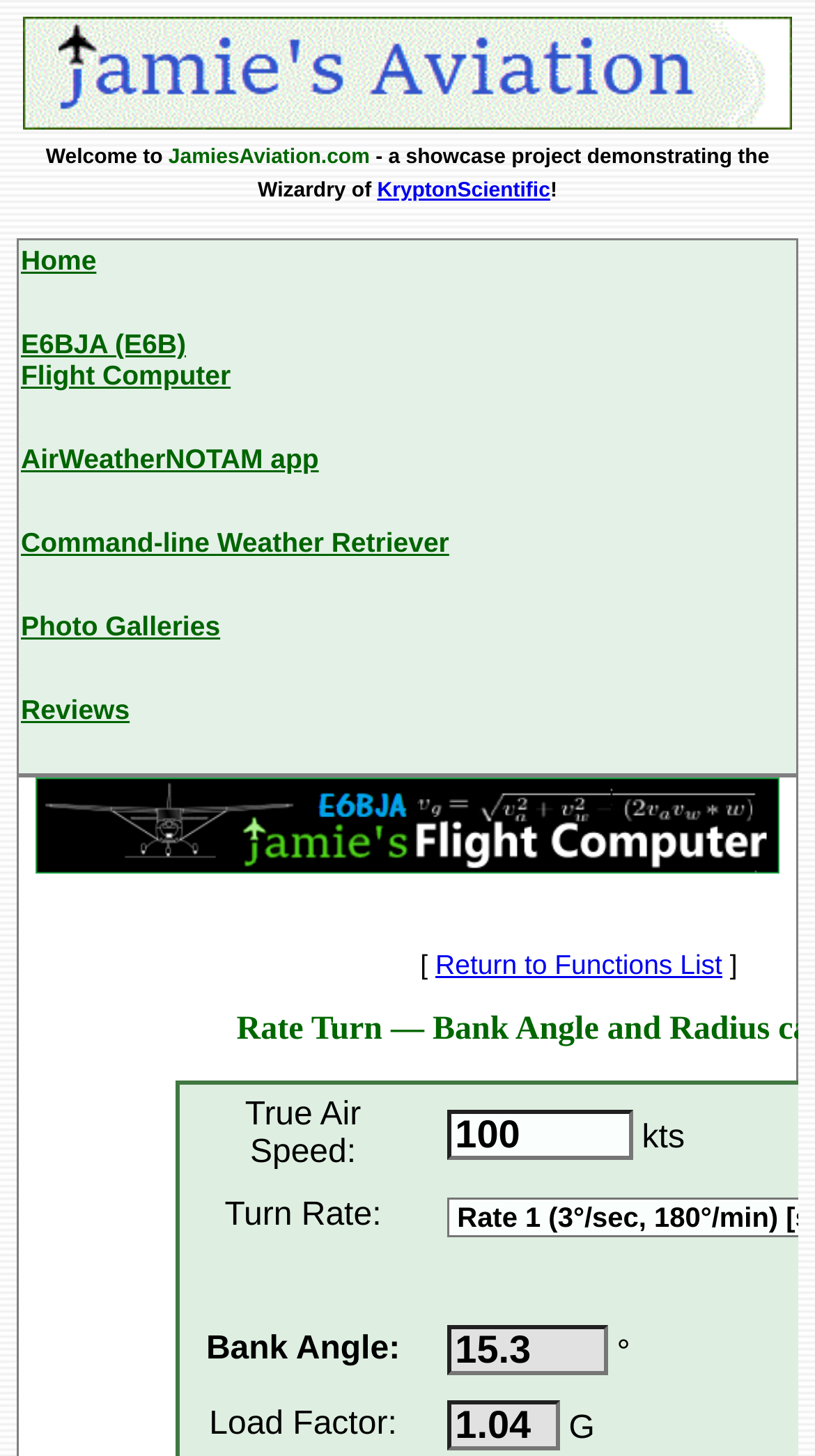Identify the bounding box coordinates of the section that should be clicked to achieve the task described: "Click on the 'Return to Functions List' link".

[0.534, 0.651, 0.886, 0.673]